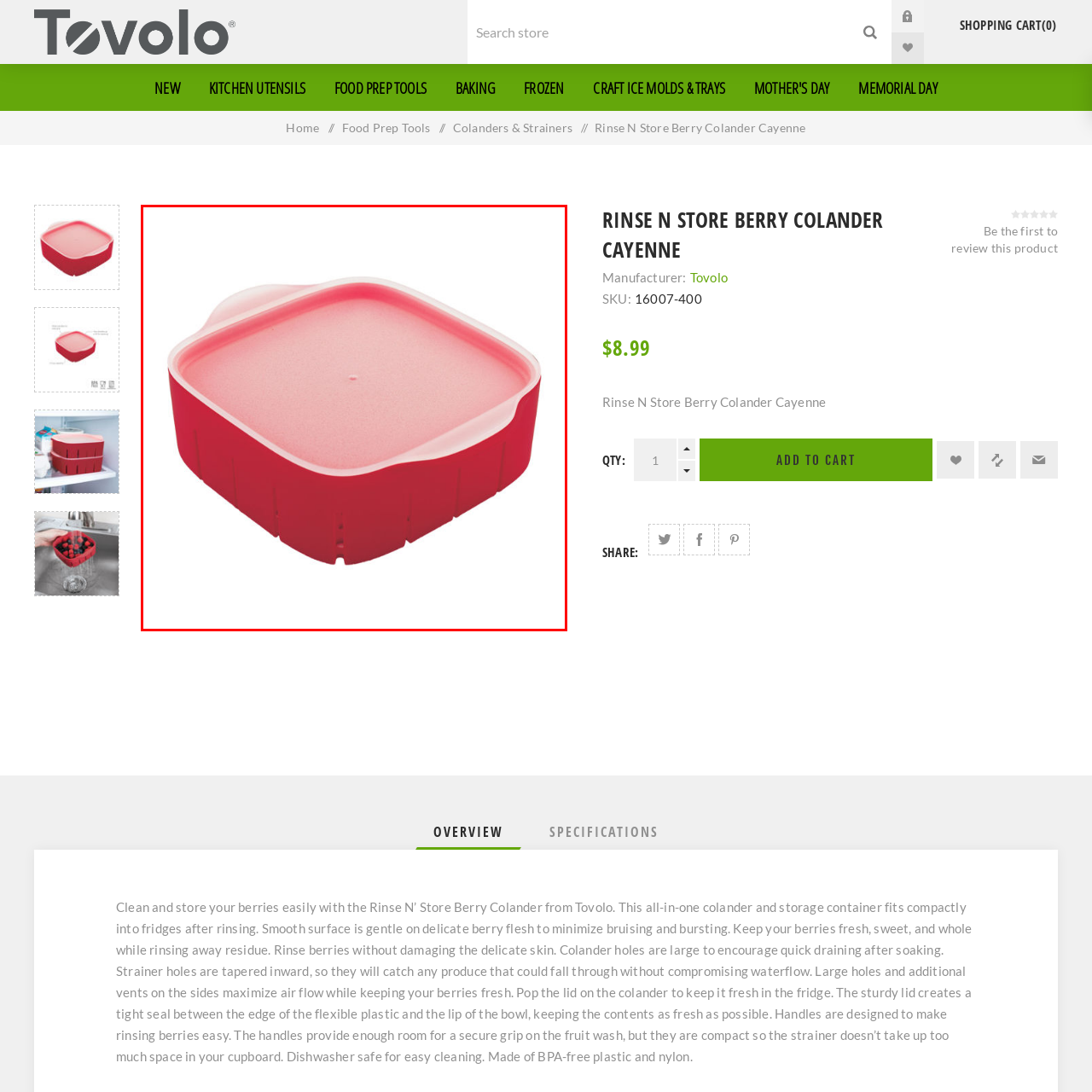Direct your attention to the image marked by the red boundary, Is the Rinse N Store Berry Colander safe for food preparation? Provide a single word or phrase in response.

Yes